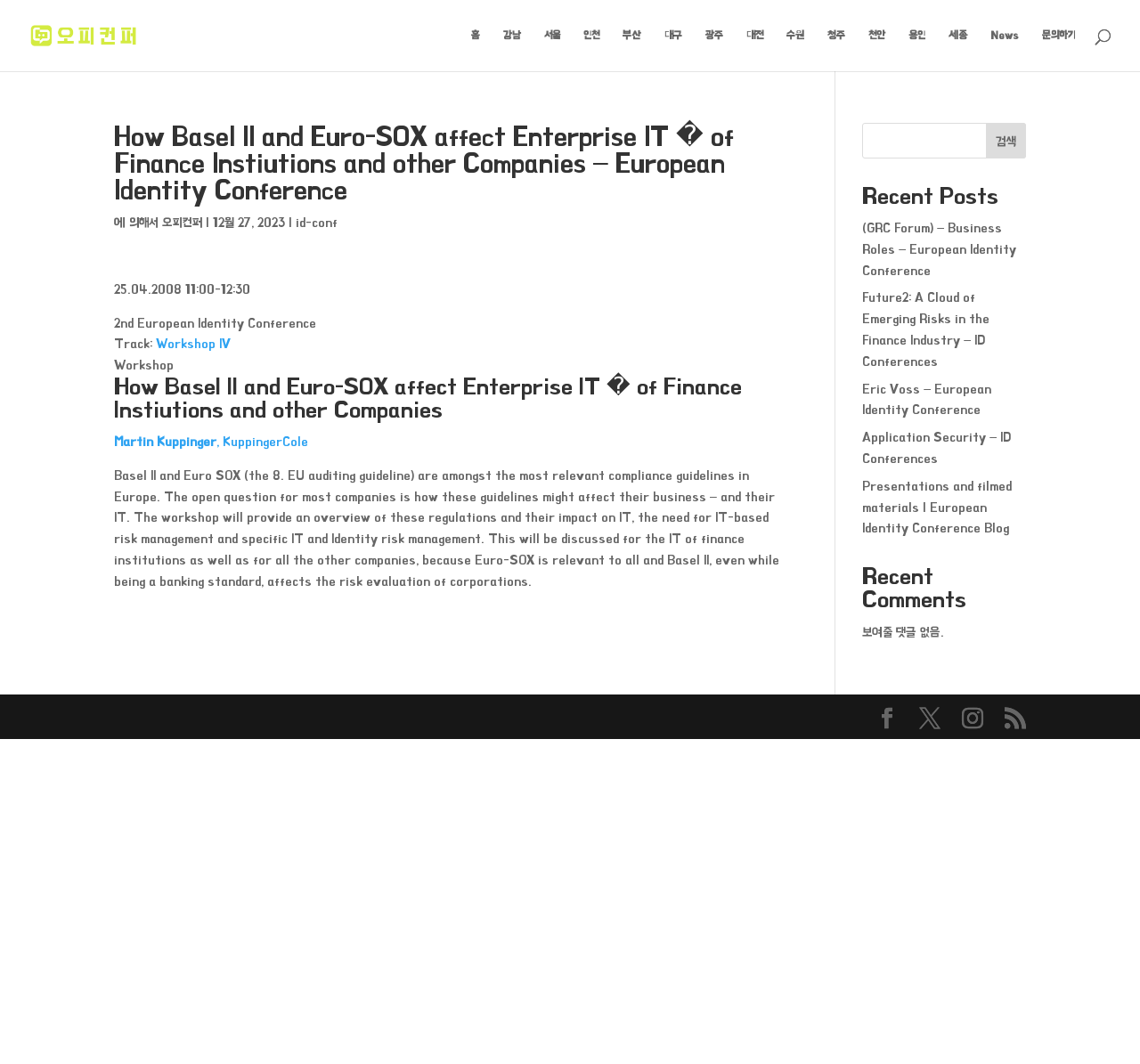Generate the text content of the main heading of the webpage.

How Basel II and Euro-SOX affect Enterprise IT � of Finance Instiutions and other Companies – European Identity Conference